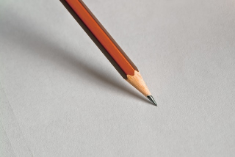Please provide a comprehensive response to the question based on the details in the image: What is the background color of the paper?

The caption describes the background of the paper as neutral gray, which indicates the color of the paper.